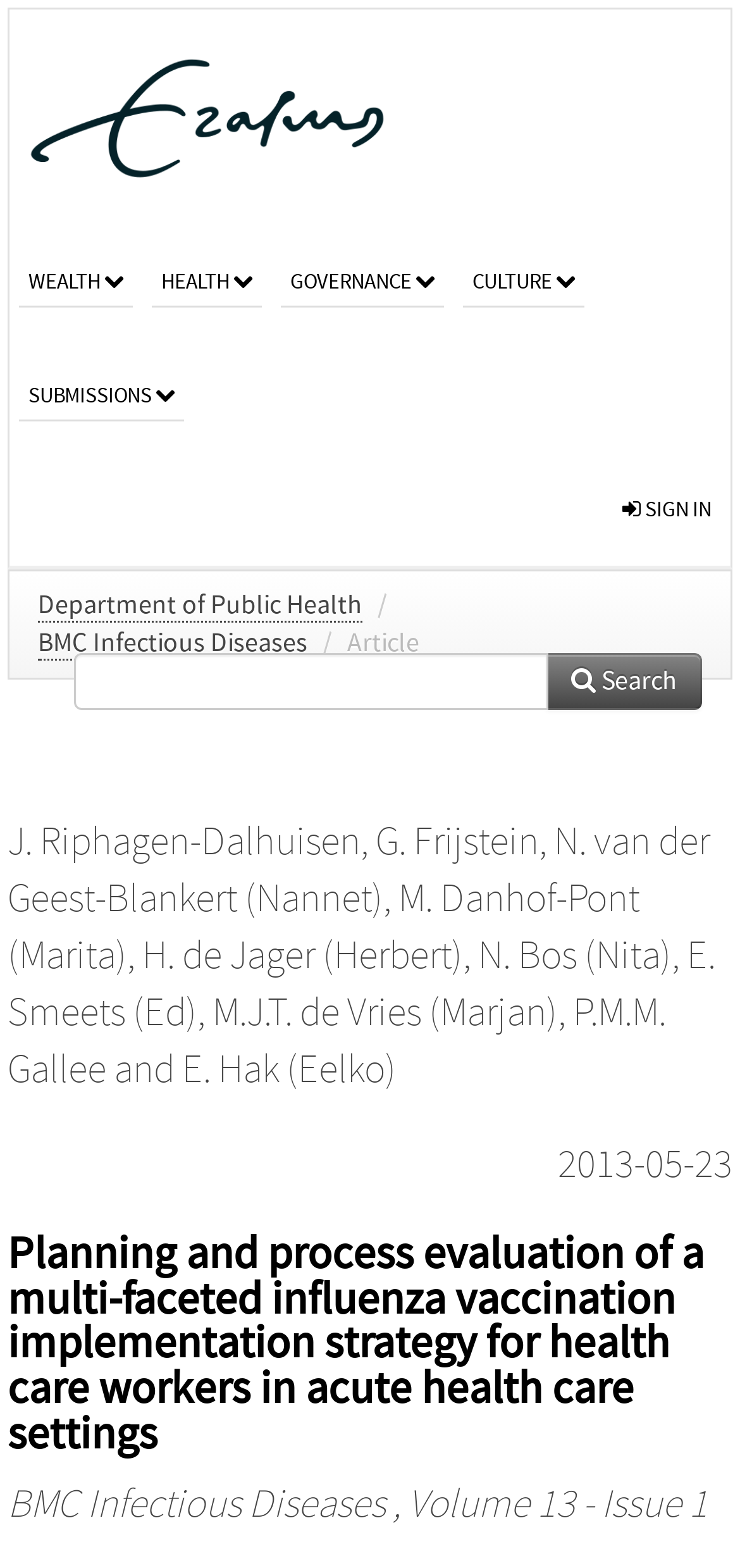Can you specify the bounding box coordinates for the region that should be clicked to fulfill this instruction: "Talk to experts".

None